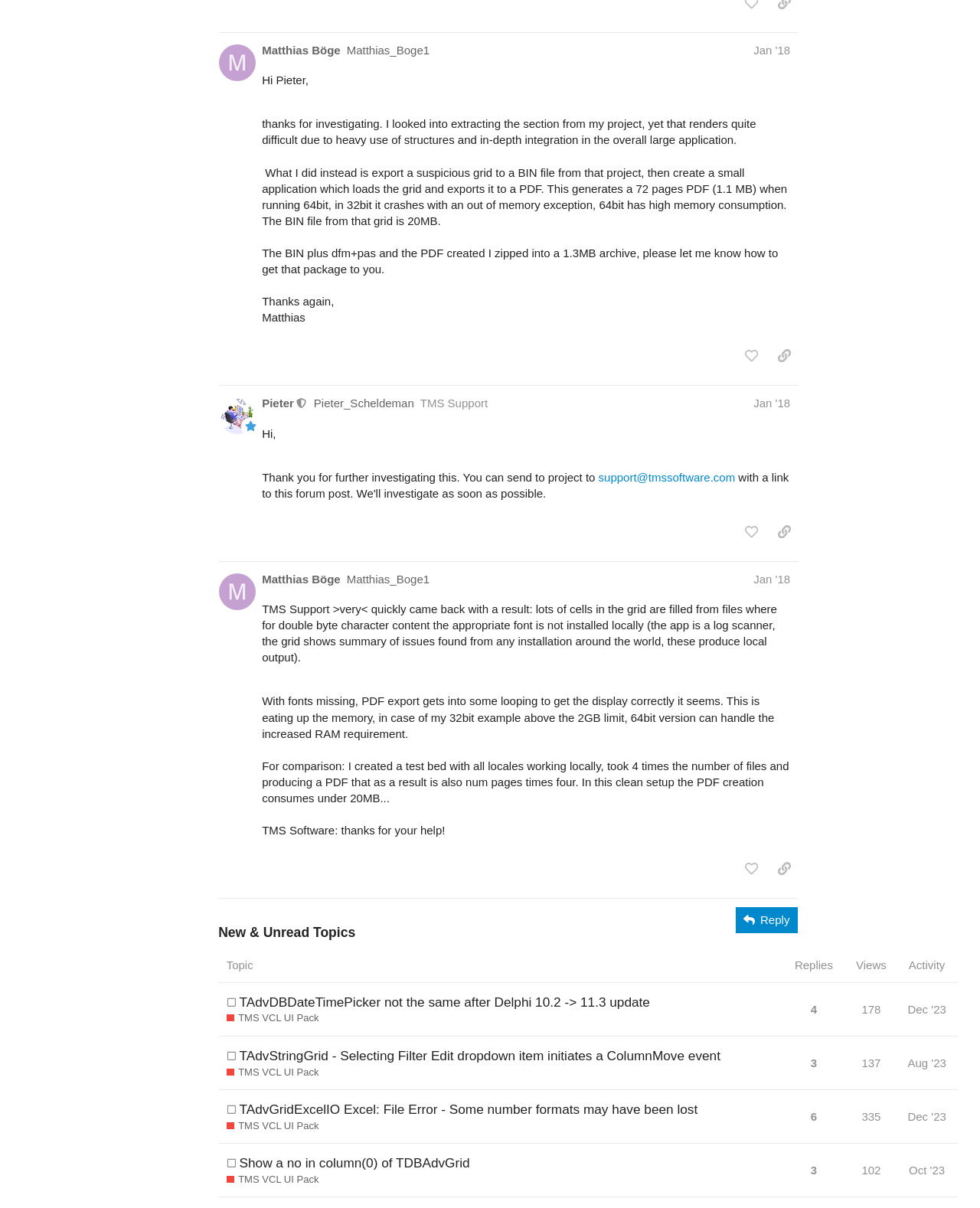What is the topic of the third post from the top?
Answer the question using a single word or phrase, according to the image.

TAdvDBDateTimePicker not the same after Delphi 10.2 -> 11.3 update